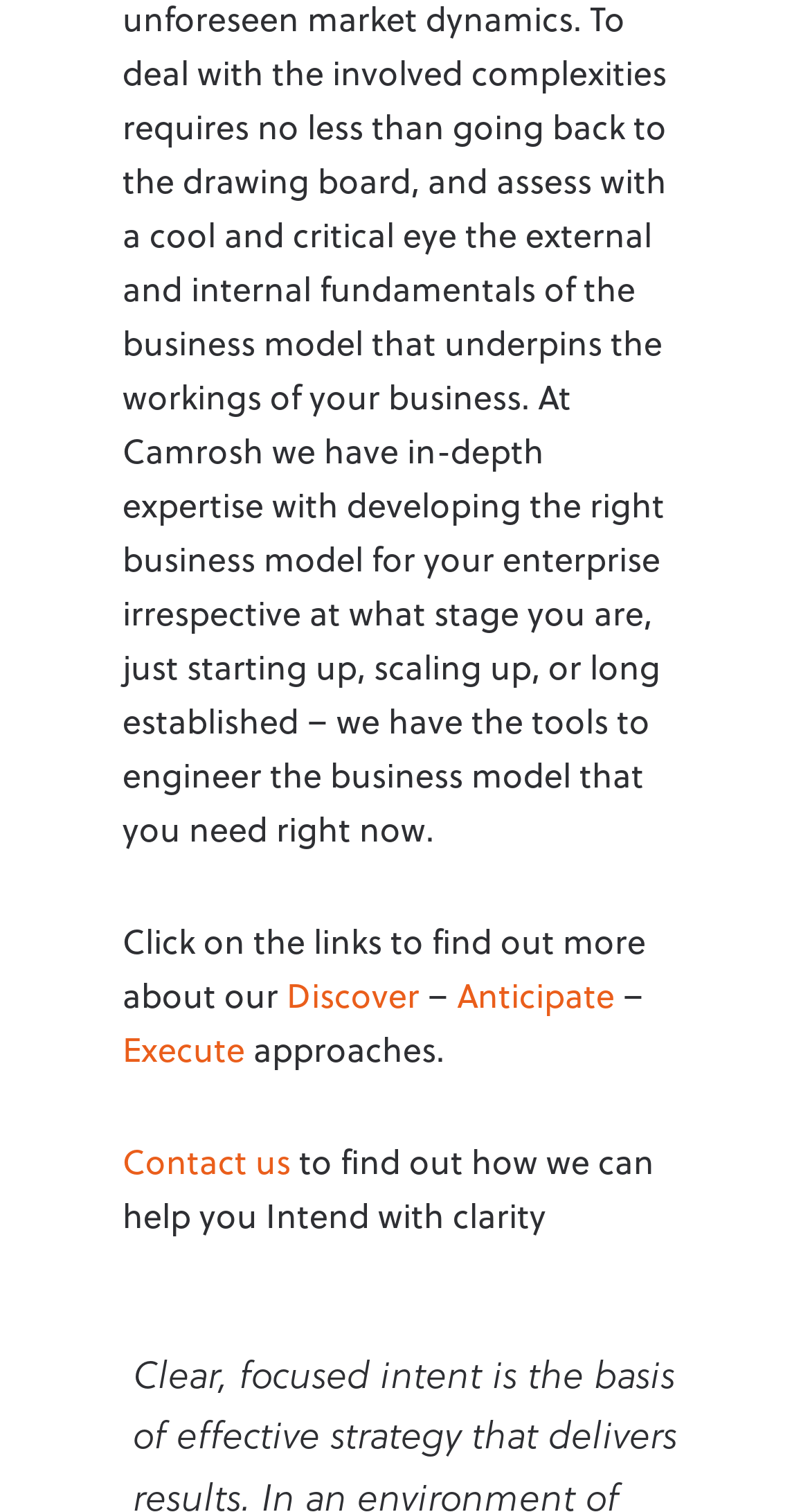How many links are there on the webpage?
Based on the image, give a concise answer in the form of a single word or short phrase.

4